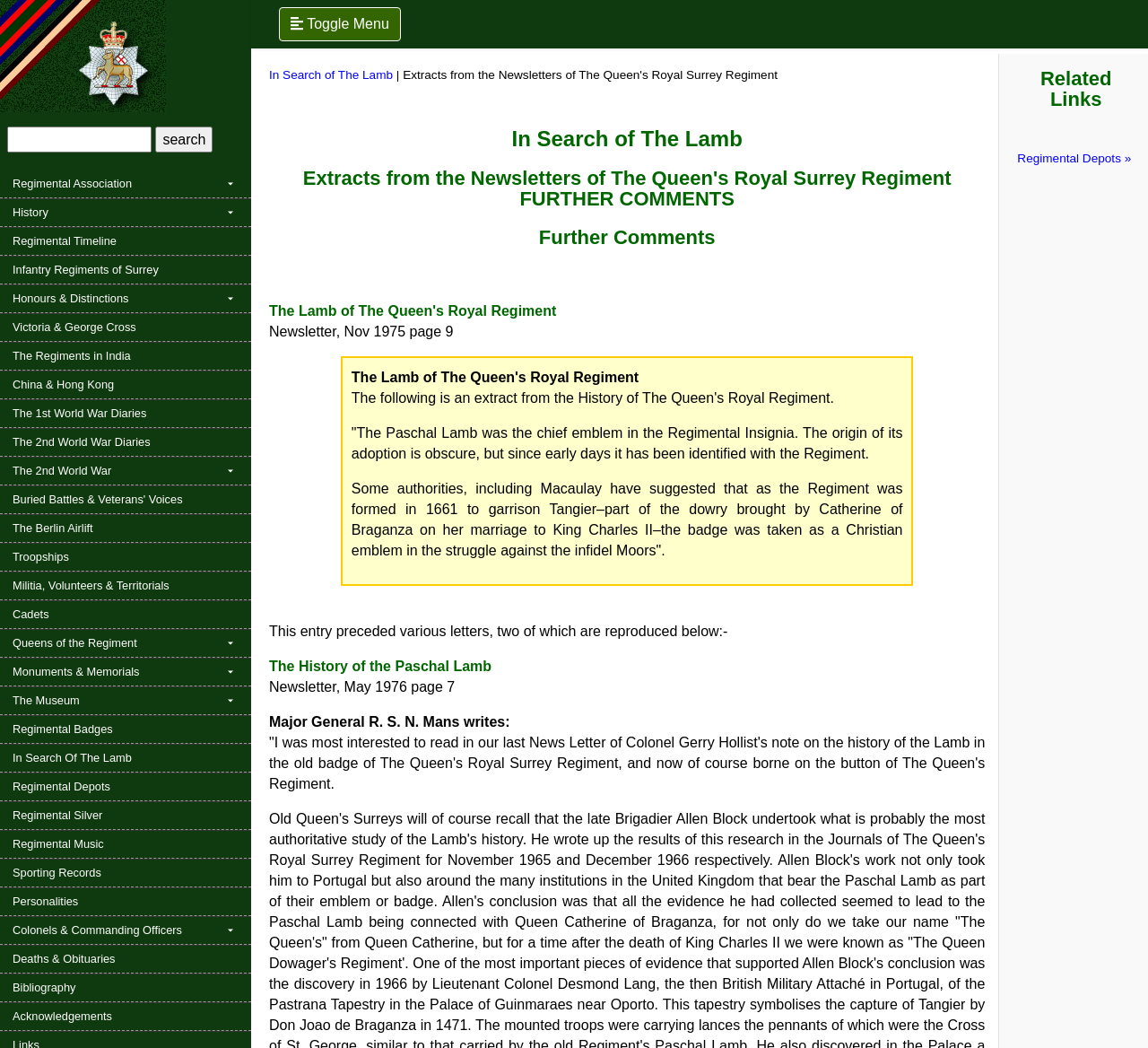What is the title of the newsletter?
Please give a detailed and elaborate explanation in response to the question.

I found the answer by looking at the static text element with the text 'Newsletter, Nov 1975 page 9'. This suggests that the title of the newsletter is 'Newsletter, Nov 1975 page 9'.